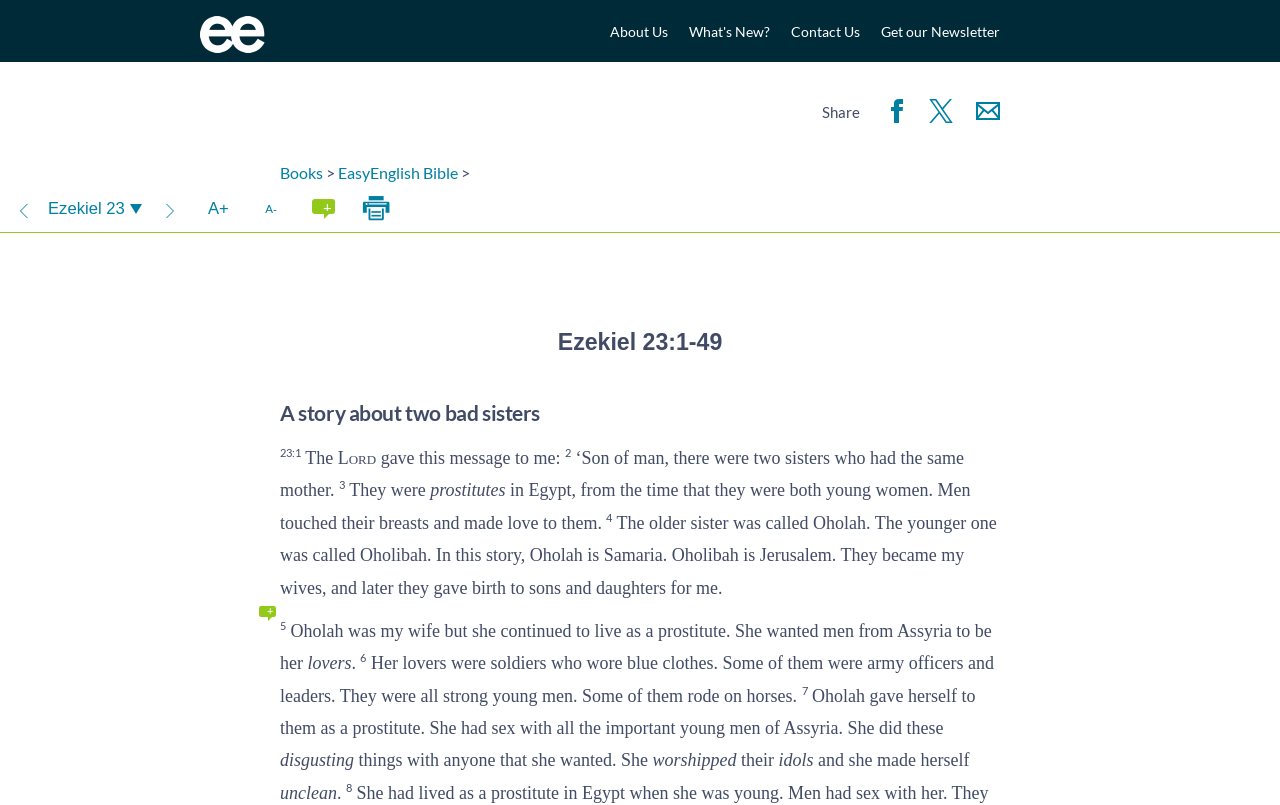Specify the bounding box coordinates of the area to click in order to follow the given instruction: "Increase font size."

[0.152, 0.229, 0.189, 0.289]